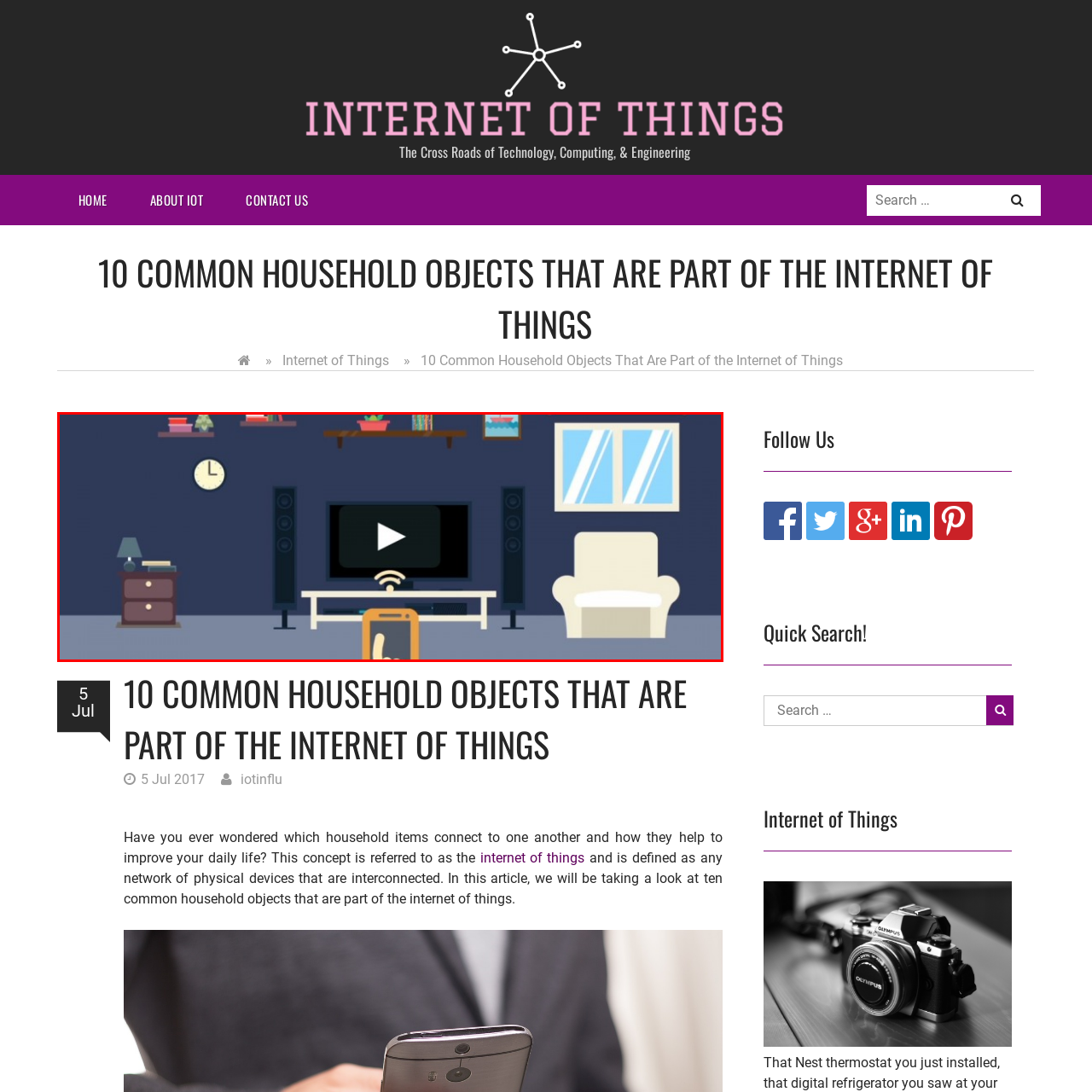Direct your attention to the section outlined in red and answer the following question with a single word or brief phrase: 
What is displayed on the television?

play button